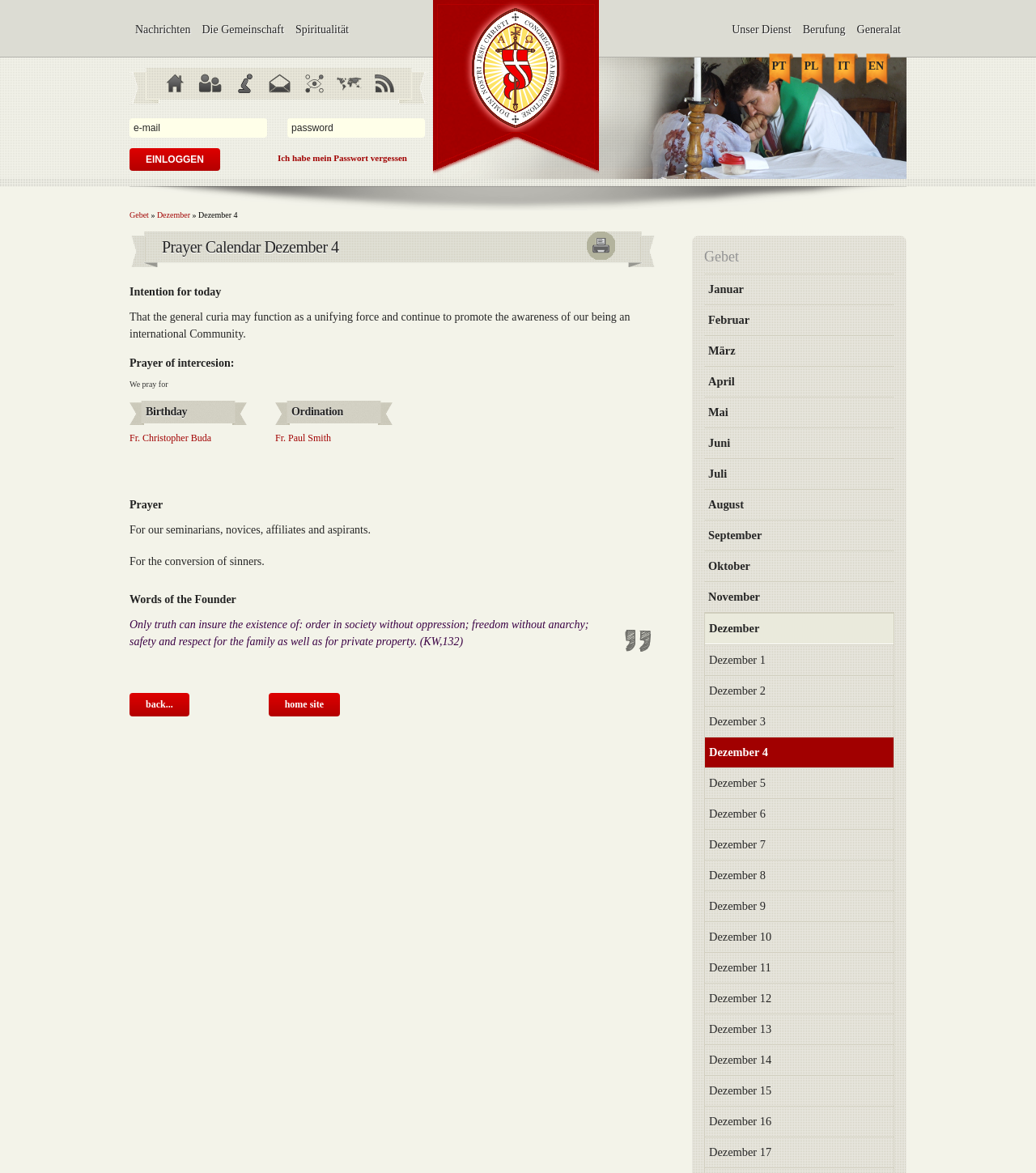Give a detailed explanation of the elements present on the webpage.

This webpage is about the Resurrectionist Congregation, a Catholic religious community. At the top, there are several links to different sections of the website, including "Nachrichten" (News), "Die Gemeinschaft" (The Community), "Spiritualität" (Spirituality), and others. Below these links, there is a banner image with the Resurrectionist logo.

On the left side of the page, there is a navigation menu with links to various pages, including "Willkommen bei CR" (Welcome to CR), "Priest List", "Prayer Calendar", and others. There are also two text boxes for email and password, with a "Einloggen" (Login) button below.

The main content of the page is a prayer calendar for December 4. It includes a heading "Prayer Calendar Dezember 4" and several sections with prayers and intentions for the day. There is a section for "Intention for today", which reads "That the general curia may function as a unifying force and continue to promote the awareness of our being an international Community." There are also sections for "Prayer of intercession", "Birthday", and "Ordination", with links to specific individuals.

Further down the page, there are sections for "Prayer" and "Words of the Founder", with quotes and reflections. At the bottom of the page, there are links to other pages, including "back...", "home site", and "Print".

On the right side of the page, there is a calendar with links to different days of the month, from January to December. The current day, December 4, is highlighted.